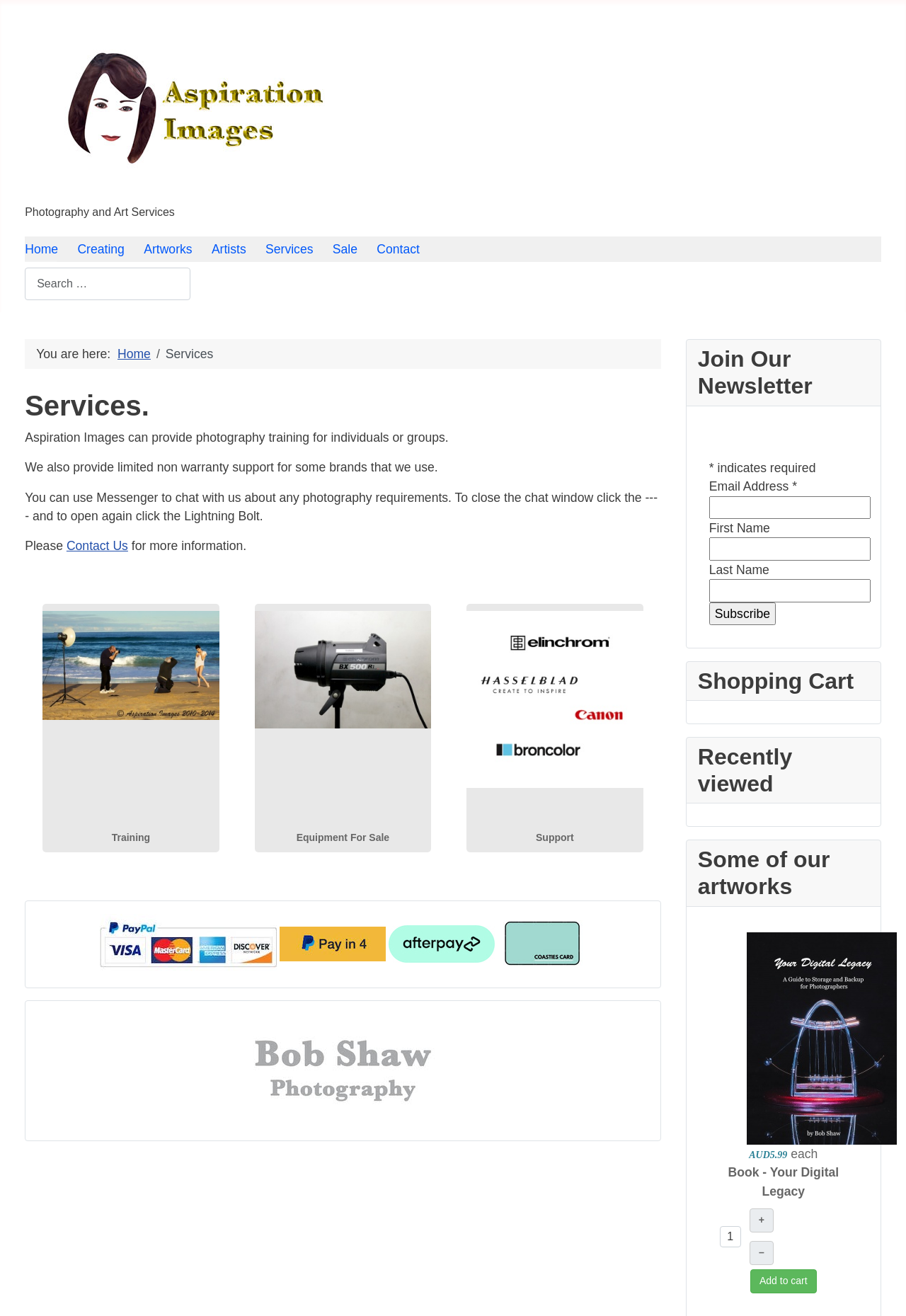For the given element description parent_node: Email Address * name="EMAIL", determine the bounding box coordinates of the UI element. The coordinates should follow the format (top-left x, top-left y, bottom-right x, bottom-right y) and be within the range of 0 to 1.

[0.783, 0.377, 0.961, 0.394]